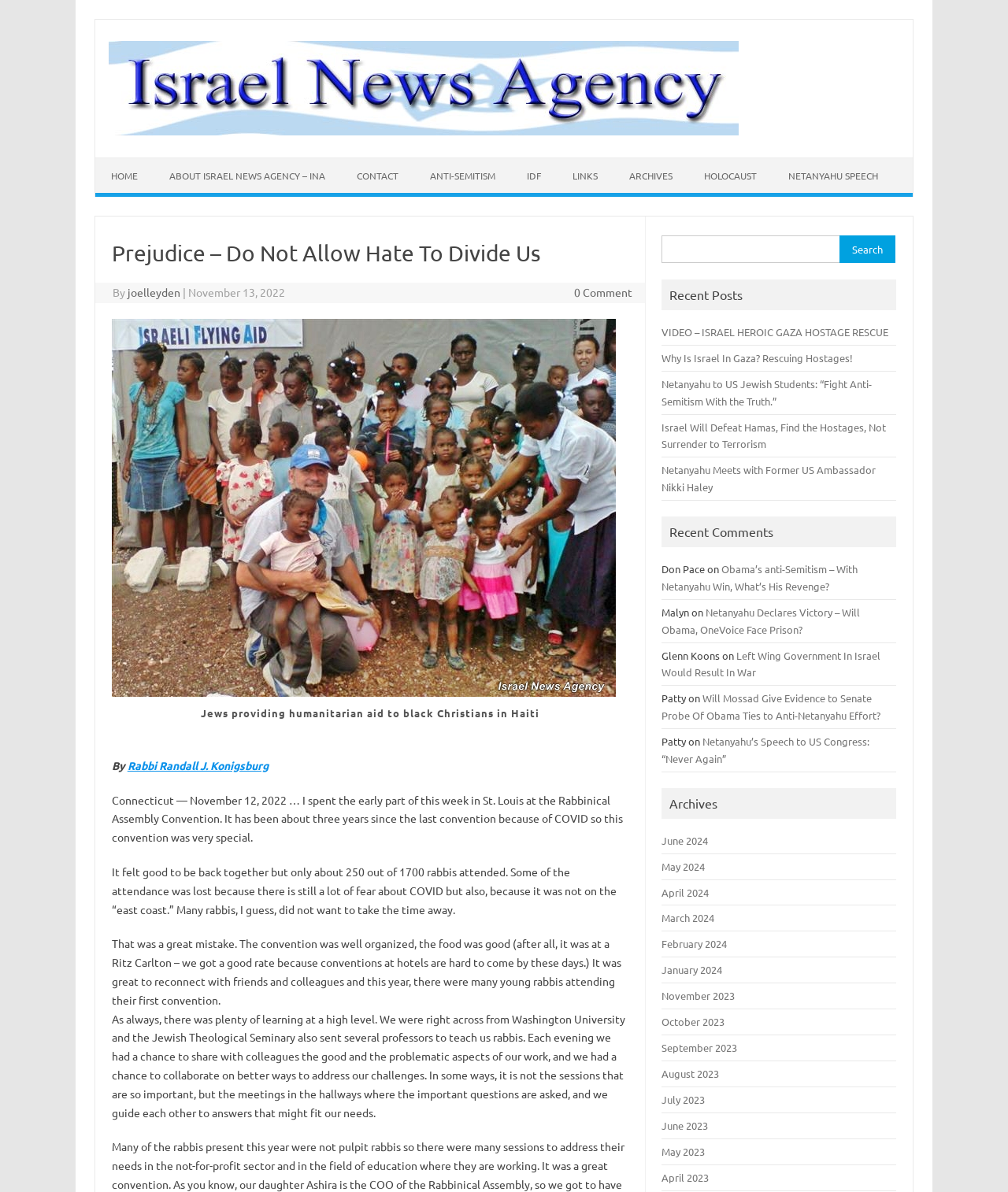Describe all the key features of the webpage in detail.

This webpage is about Israel News Agency, with a focus on news articles and opinion pieces related to Israel and anti-Semitism. At the top of the page, there is a navigation menu with links to "HOME", "ABOUT ISRAEL NEWS AGENCY – INA", "CONTACT", and other categories. Below the navigation menu, there is a header section with a logo and a search bar.

The main content of the page is divided into two columns. The left column features a news article with a heading "Prejudice – Do Not Allow Hate To Divide Us" and a subheading "By joelleyden | November 13, 2022". The article is accompanied by a figure with a caption "Jews providing humanitarian aid to black Christians in Haiti". The article's content discusses the importance of caring for others and not letting hate drive people apart.

Below the article, there are links to recent posts, including "VIDEO – ISRAEL HEROIC GAZA HOSTAGE RESCUE", "Why Is Israel In Gaza? Rescuing Hostages!", and others. There is also a section for recent comments, with names and links to articles.

The right column features a list of archives, with links to months from June 2024 to April 2023. There is also a section with links to categories, including "ANTI-SEMITISM", "IDF", "LINKS", and others.

Overall, the webpage appears to be a news and opinion website focused on Israel and related issues, with a mix of news articles, opinion pieces, and archives.